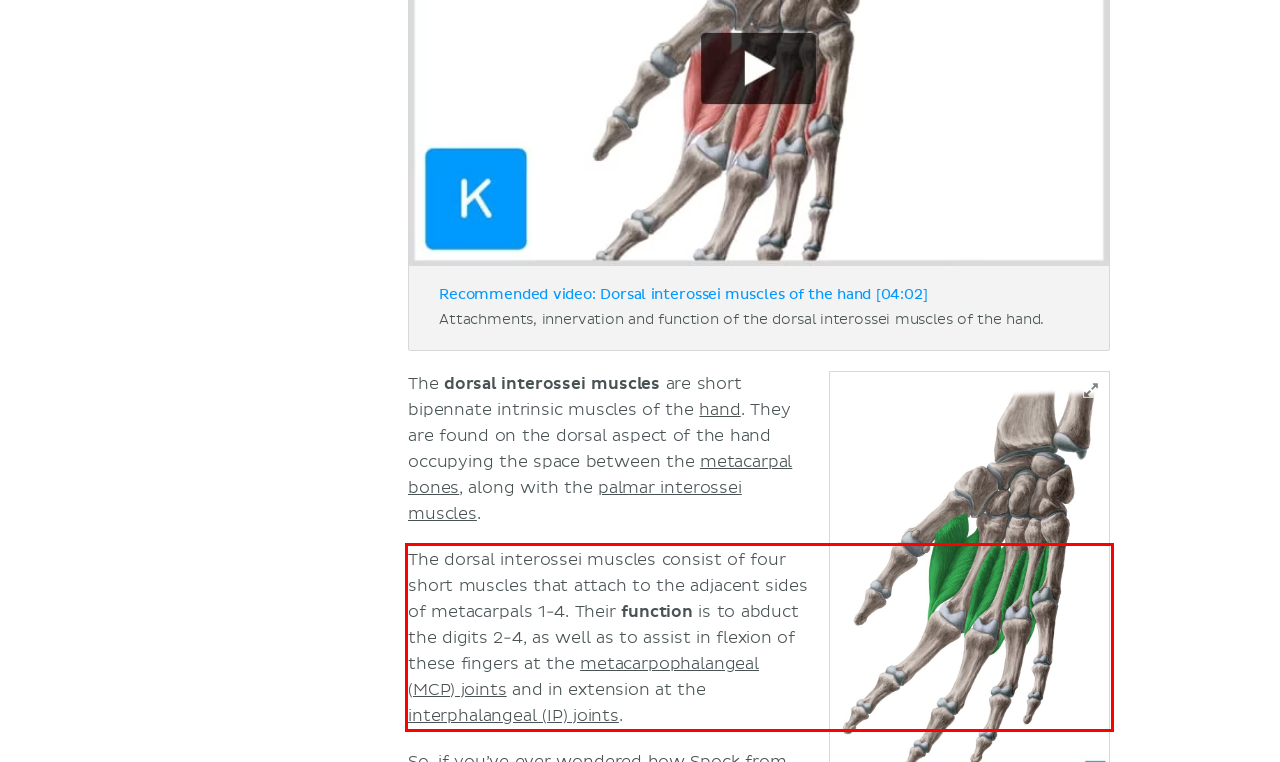Identify and transcribe the text content enclosed by the red bounding box in the given screenshot.

The dorsal interossei muscles consist of four short muscles that attach to the adjacent sides of metacarpals 1-4. Their function is to abduct the digits 2-4, as well as to assist in flexion of these fingers at the metacarpophalangeal (MCP) joints and in extension at the interphalangeal (IP) joints.